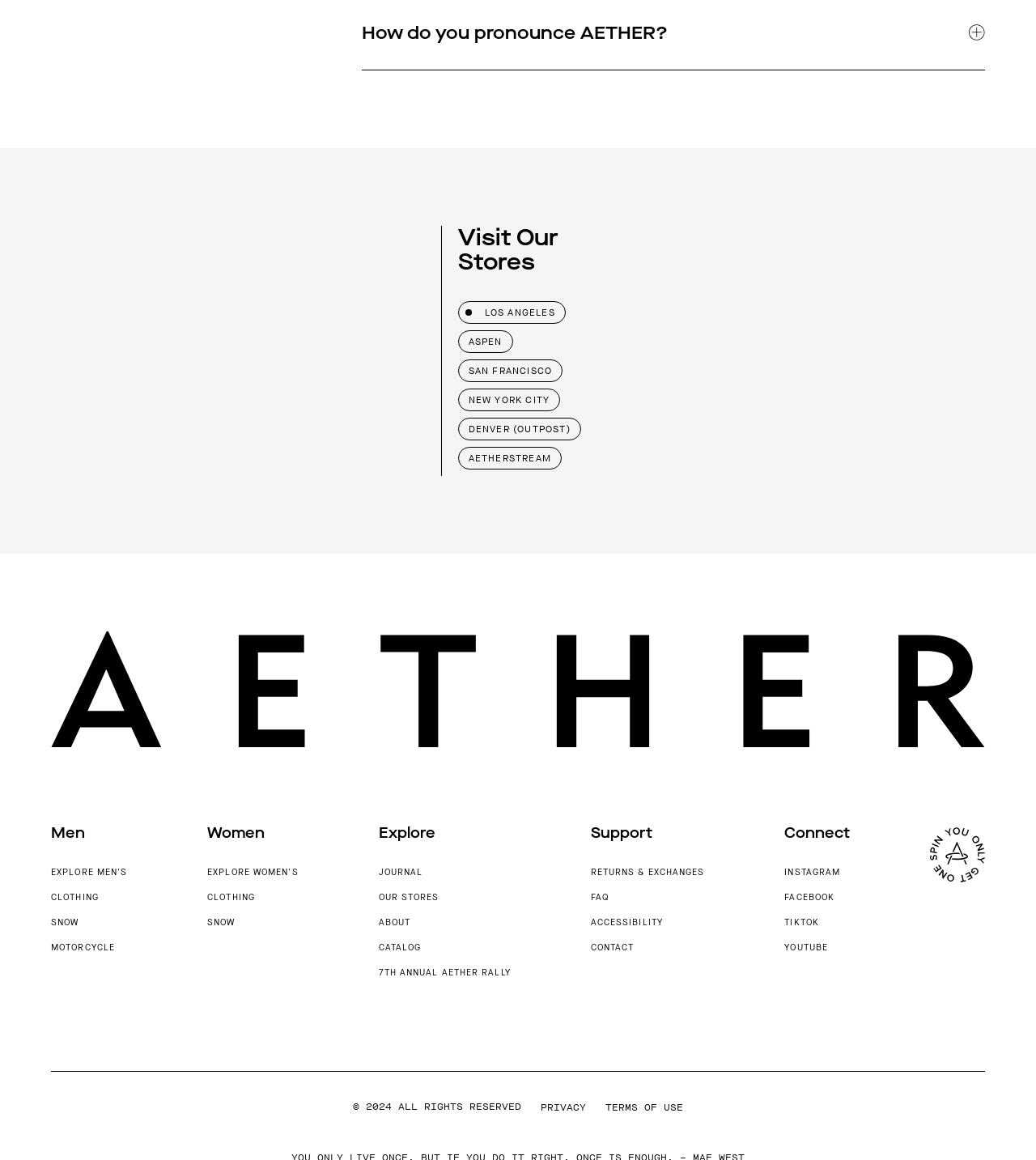What categories are available for men?
Refer to the image and offer an in-depth and detailed answer to the question.

I looked at the links under the 'Men' category and found EXPLORE MEN'S, CLOTHING, and SNOW, totaling 3 categories available for men.